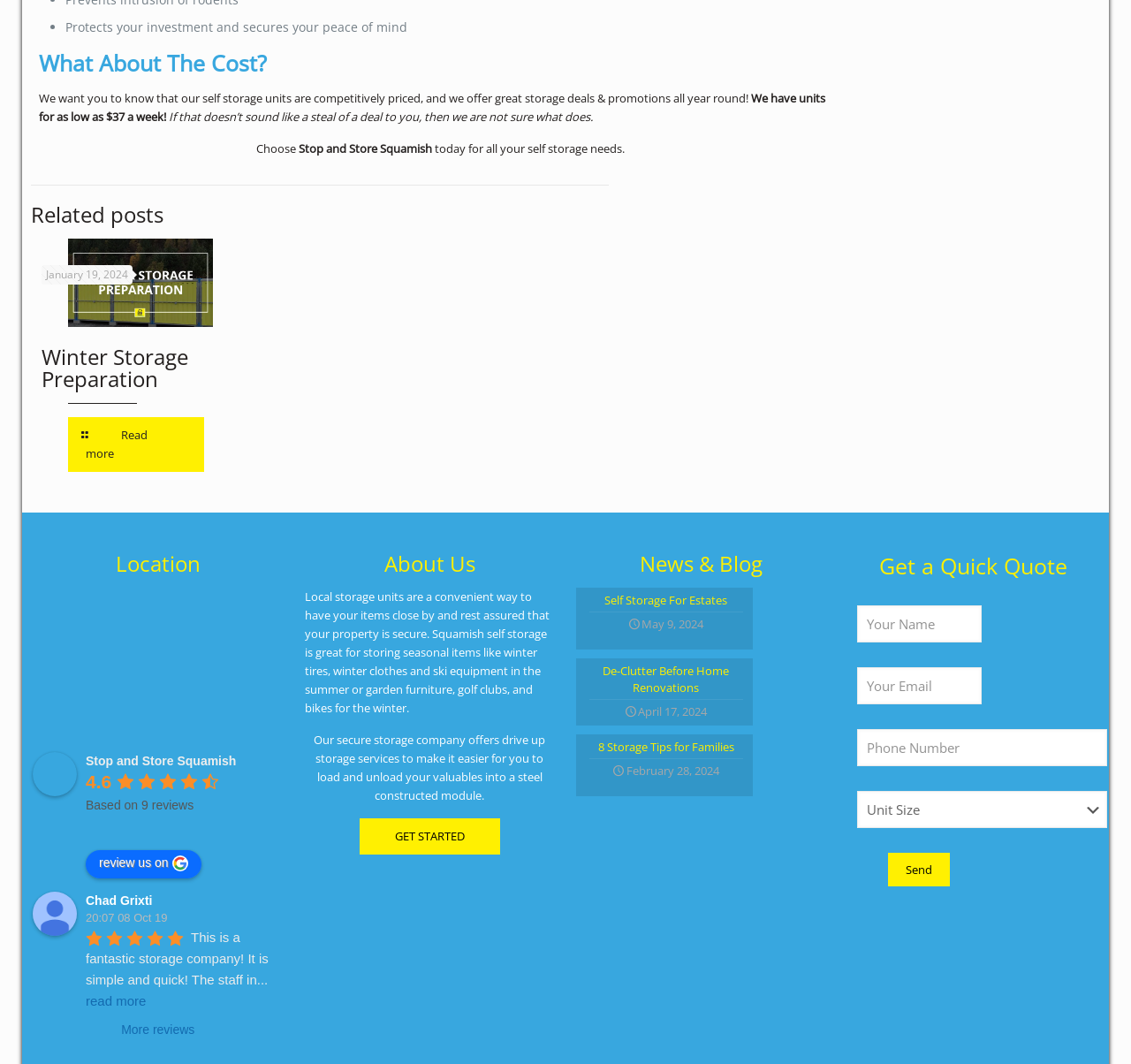How can you get a quote from the storage company?
Refer to the image and give a detailed answer to the question.

I found out how to get a quote from the storage company by looking at the complementary section with the heading 'Get a Quick Quote' and the corresponding form with textboxes and a button 'Send'.